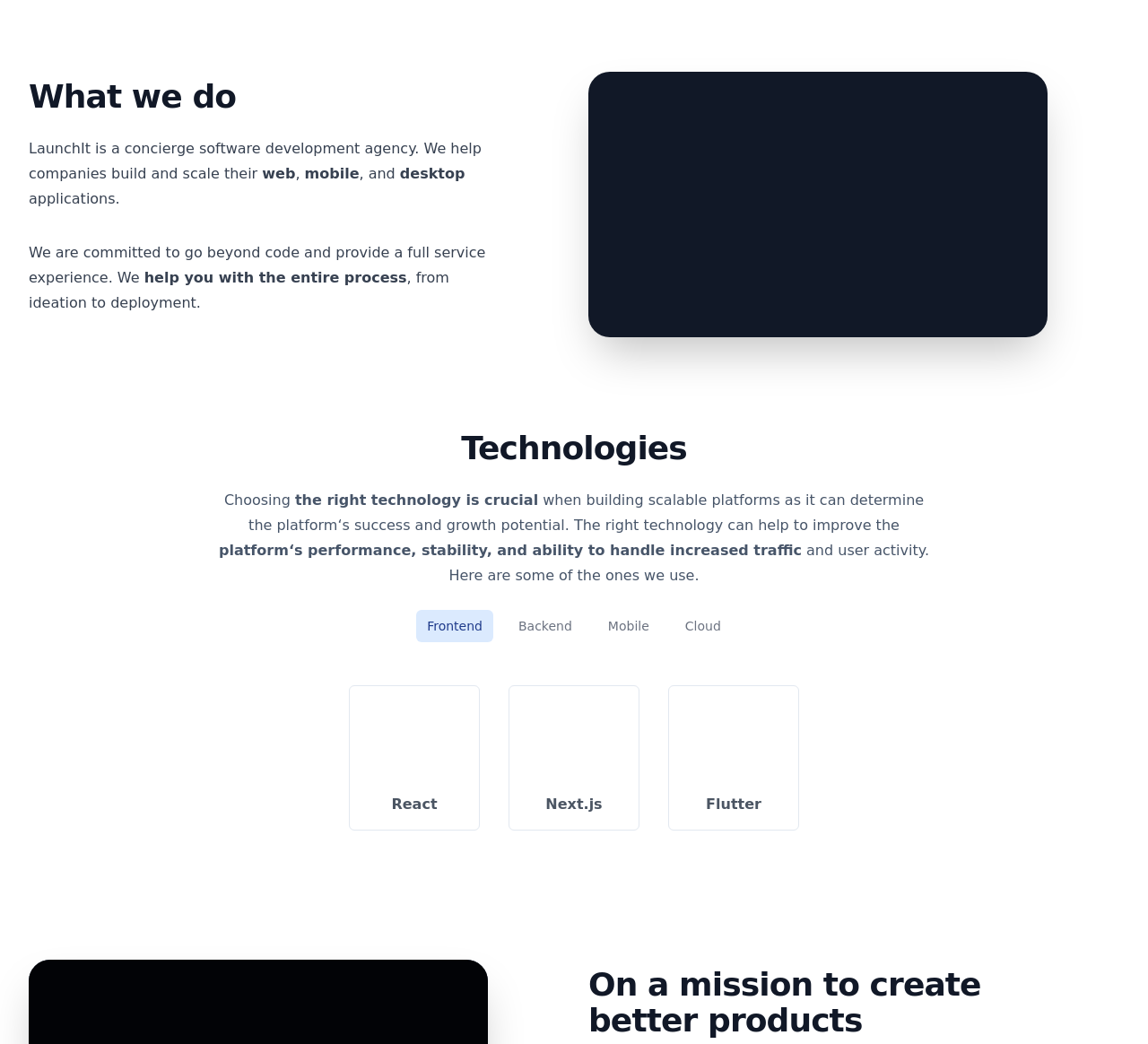What does LaunchIt help companies build and scale?
Look at the image and answer with only one word or phrase.

web, mobile, and desktop applications